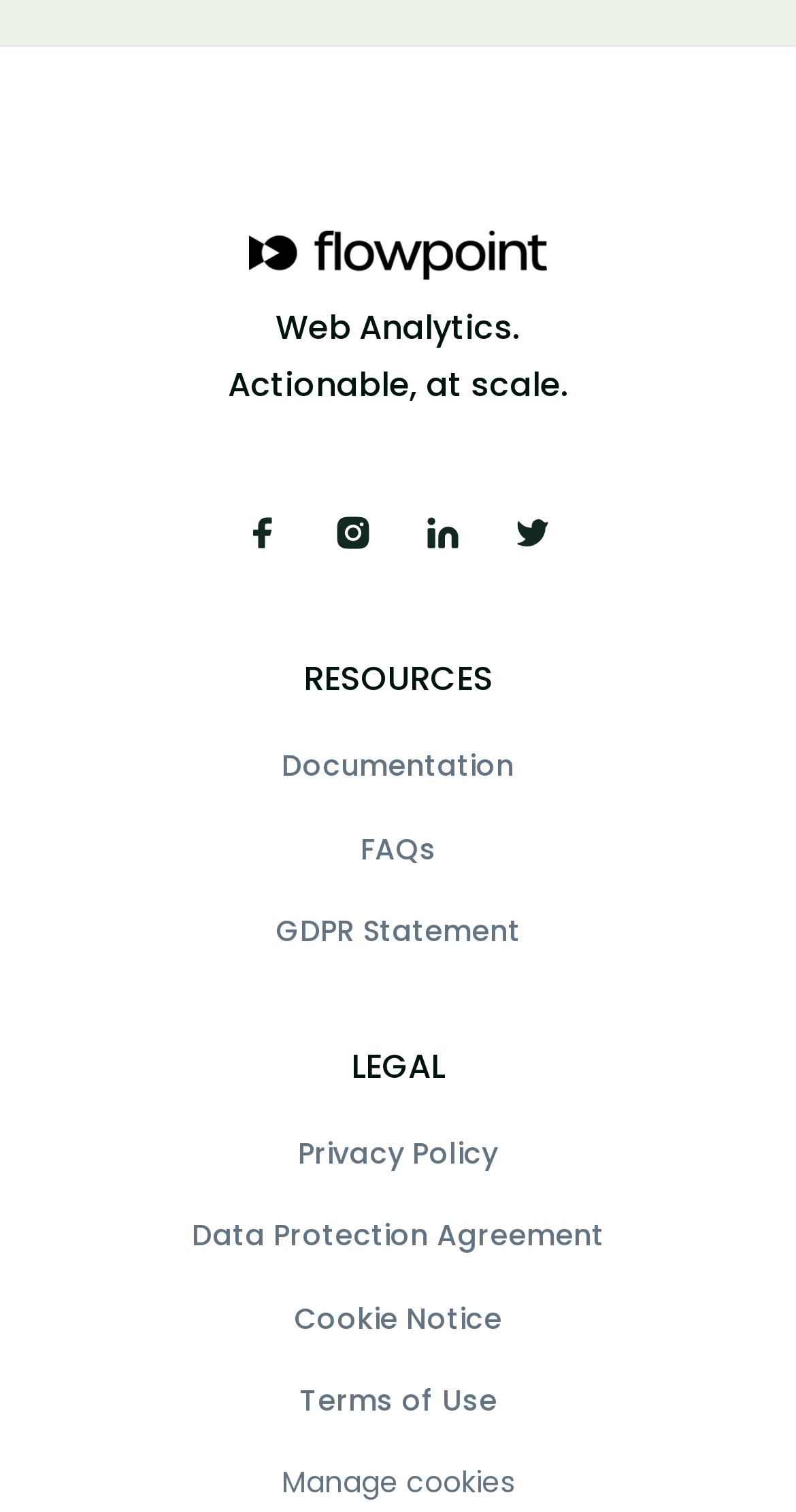Find the bounding box of the UI element described as follows: "5".

None